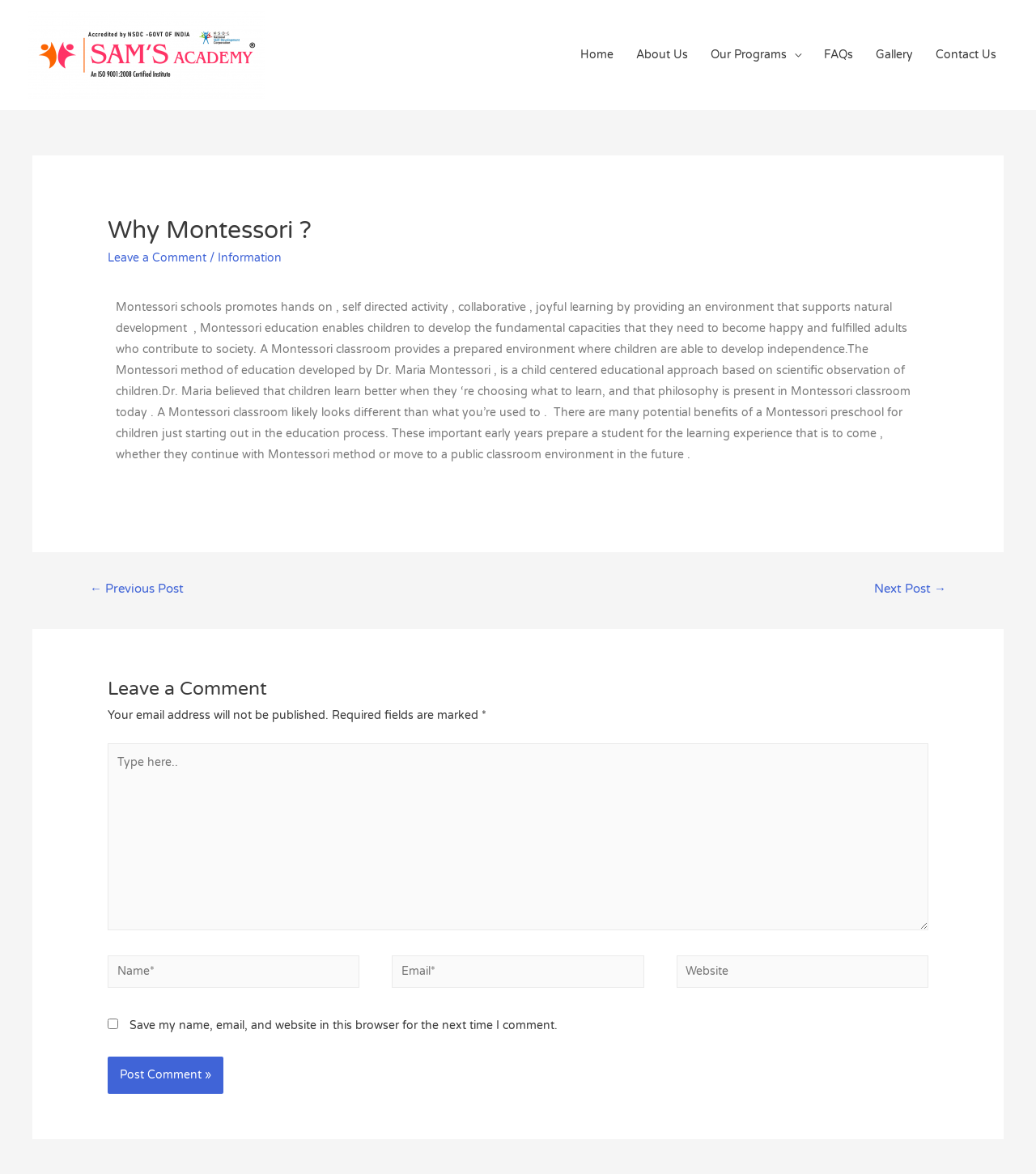Please identify the webpage's heading and generate its text content.

Why Montessori ?